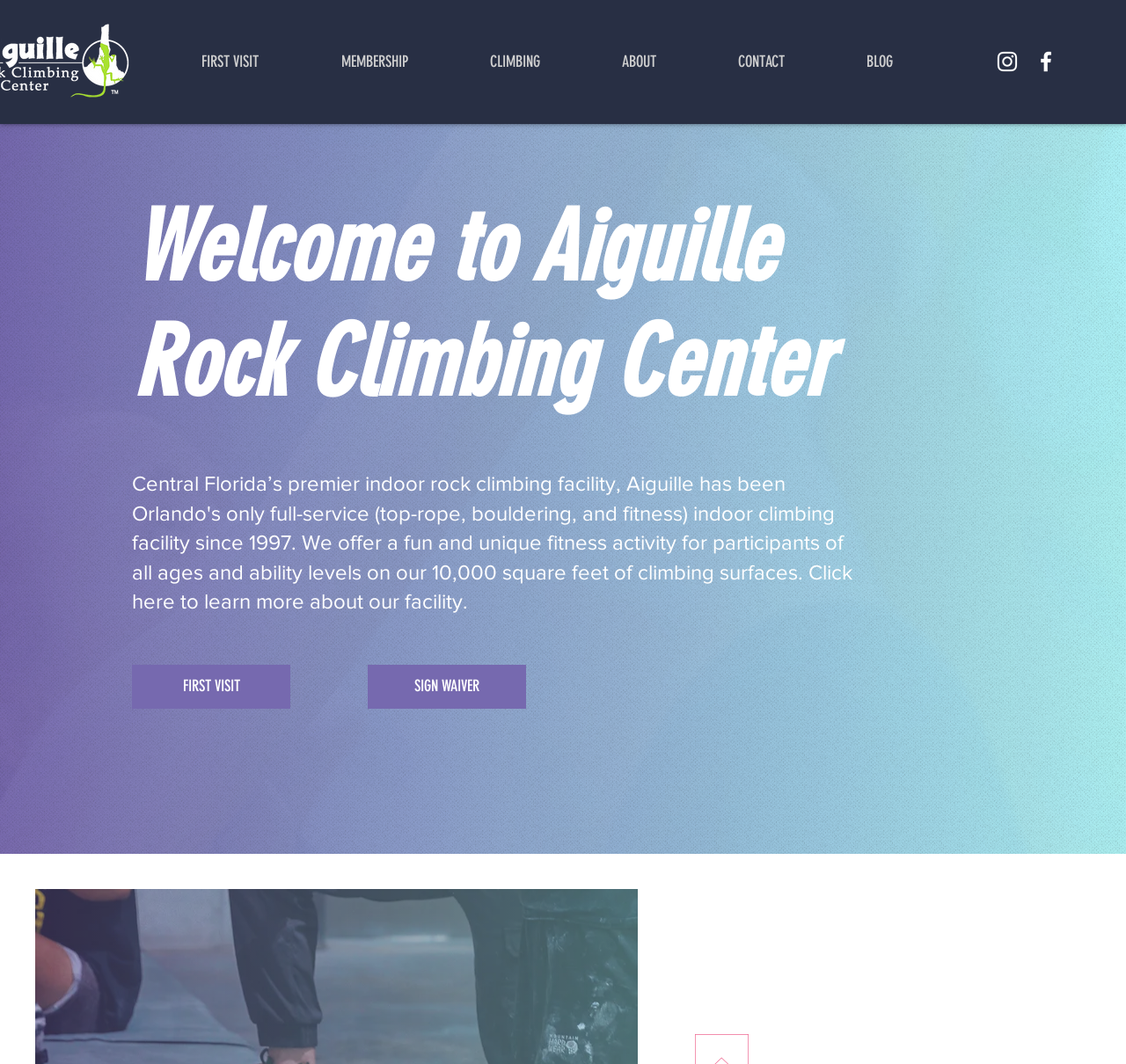Specify the bounding box coordinates of the region I need to click to perform the following instruction: "Sign waiver". The coordinates must be four float numbers in the range of 0 to 1, i.e., [left, top, right, bottom].

[0.327, 0.625, 0.467, 0.666]